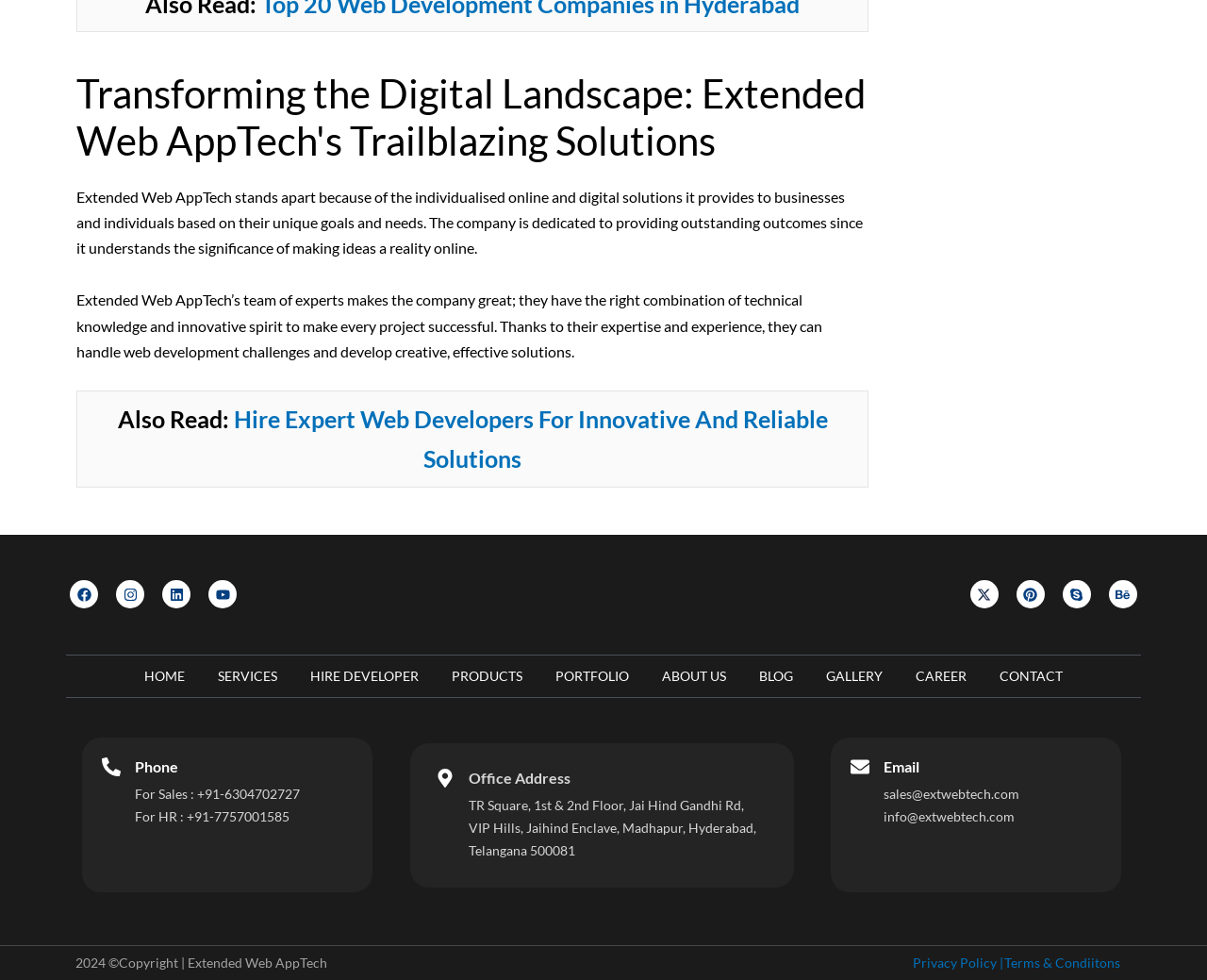Pinpoint the bounding box coordinates of the clickable element to carry out the following instruction: "Go to the HOME page."

[0.12, 0.678, 0.153, 0.701]